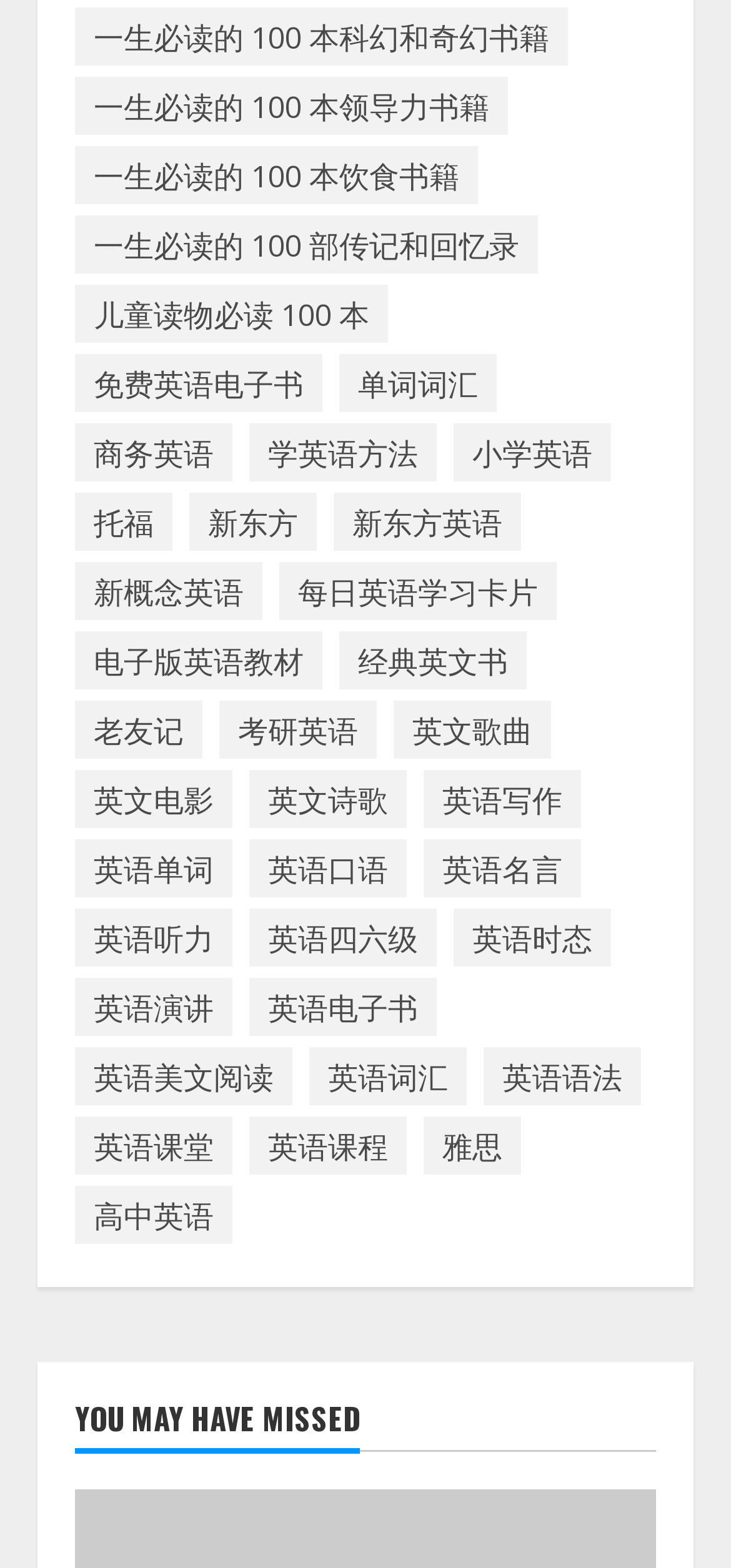Can you specify the bounding box coordinates of the area that needs to be clicked to fulfill the following instruction: "Learn 英语口语"?

[0.341, 0.535, 0.556, 0.572]